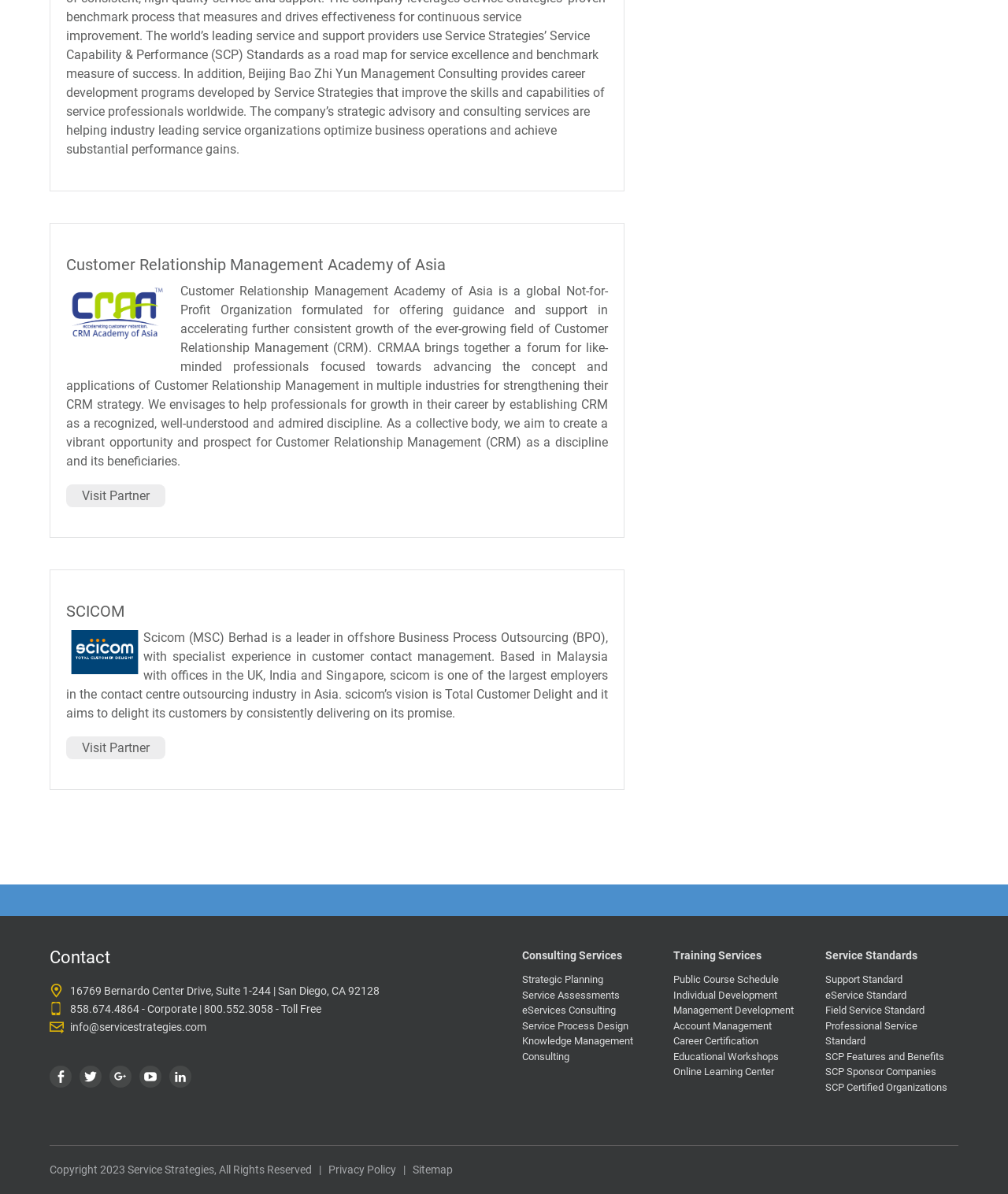Please give the bounding box coordinates of the area that should be clicked to fulfill the following instruction: "Check Facebook". The coordinates should be in the format of four float numbers from 0 to 1, i.e., [left, top, right, bottom].

[0.049, 0.893, 0.071, 0.911]